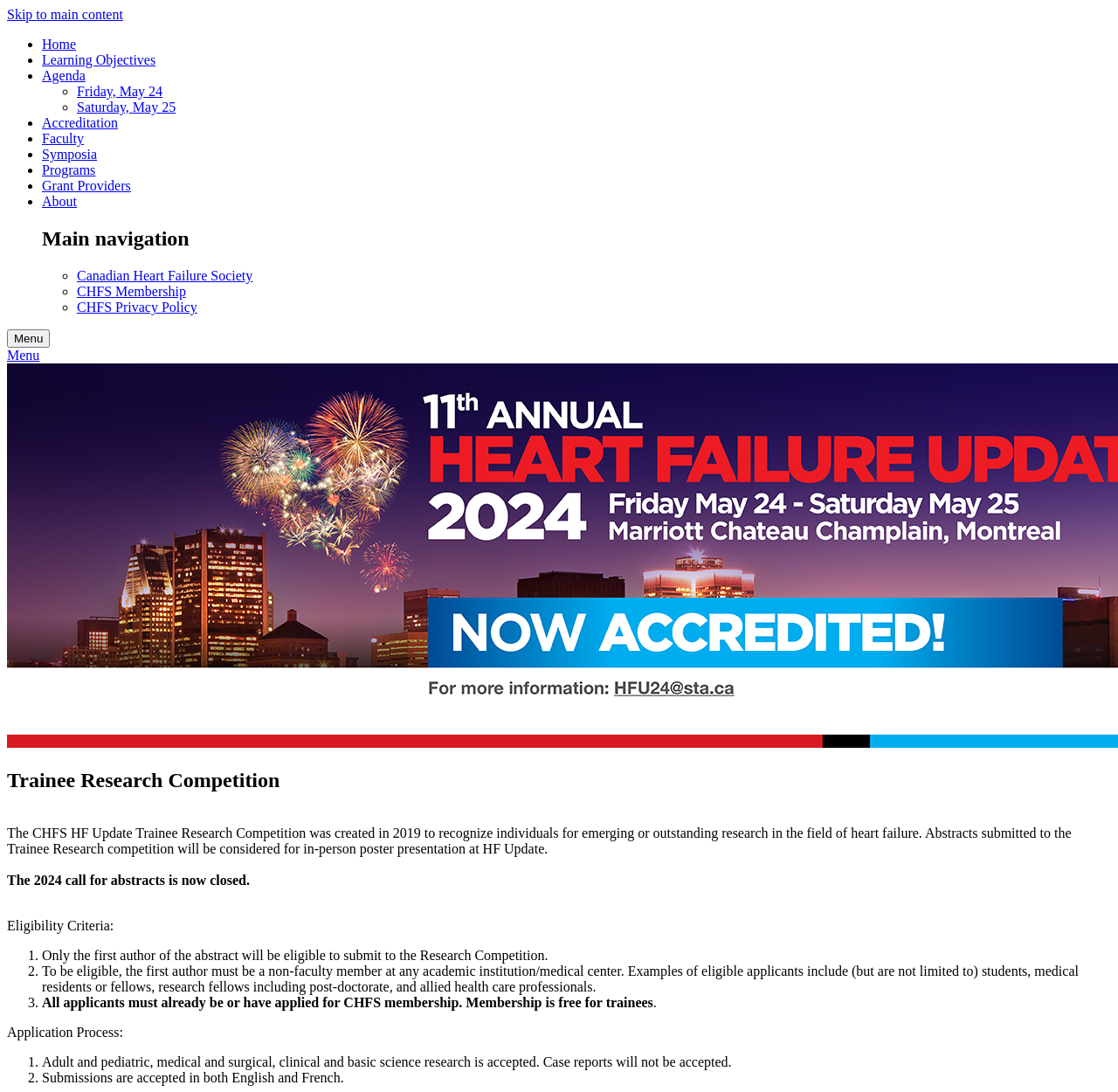Pinpoint the bounding box coordinates of the element that must be clicked to accomplish the following instruction: "Click on the 'Home' link". The coordinates should be in the format of four float numbers between 0 and 1, i.e., [left, top, right, bottom].

[0.038, 0.034, 0.068, 0.047]